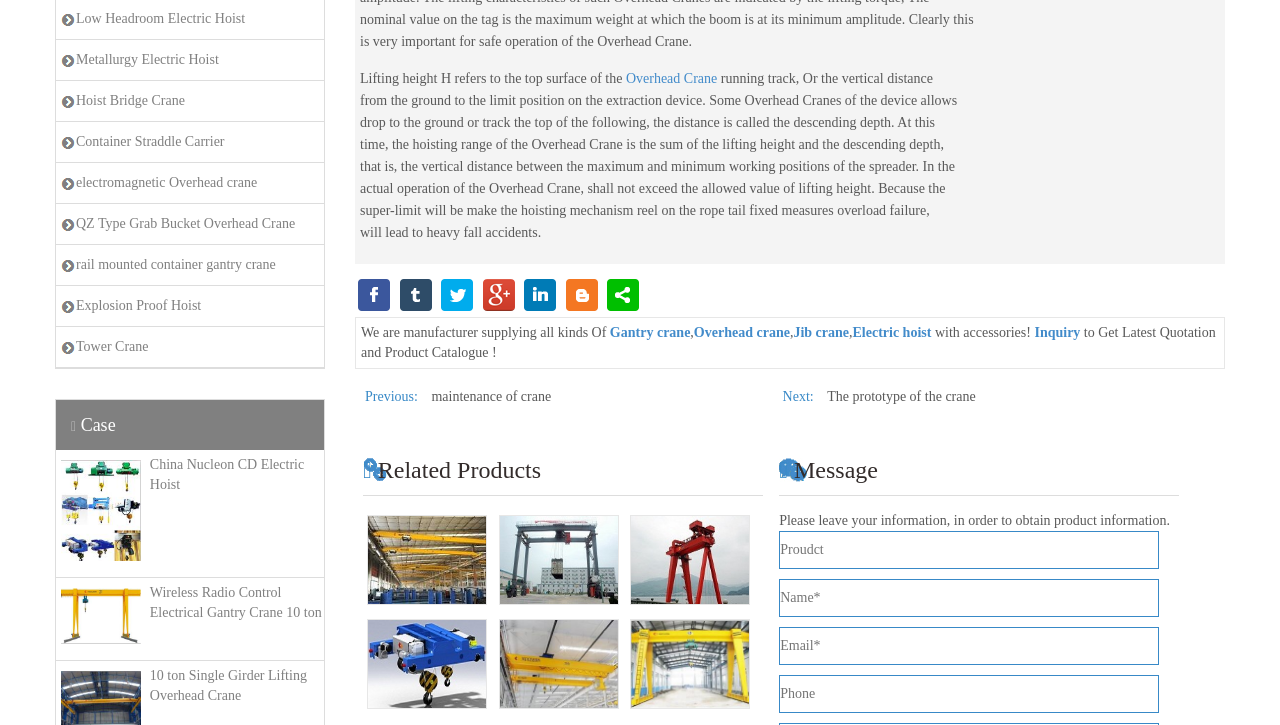From the screenshot, find the bounding box of the UI element matching this description: "alt="EOT Crane 3 Ton Price"". Supply the bounding box coordinates in the form [left, top, right, bottom], each a float between 0 and 1.

[0.287, 0.71, 0.381, 0.834]